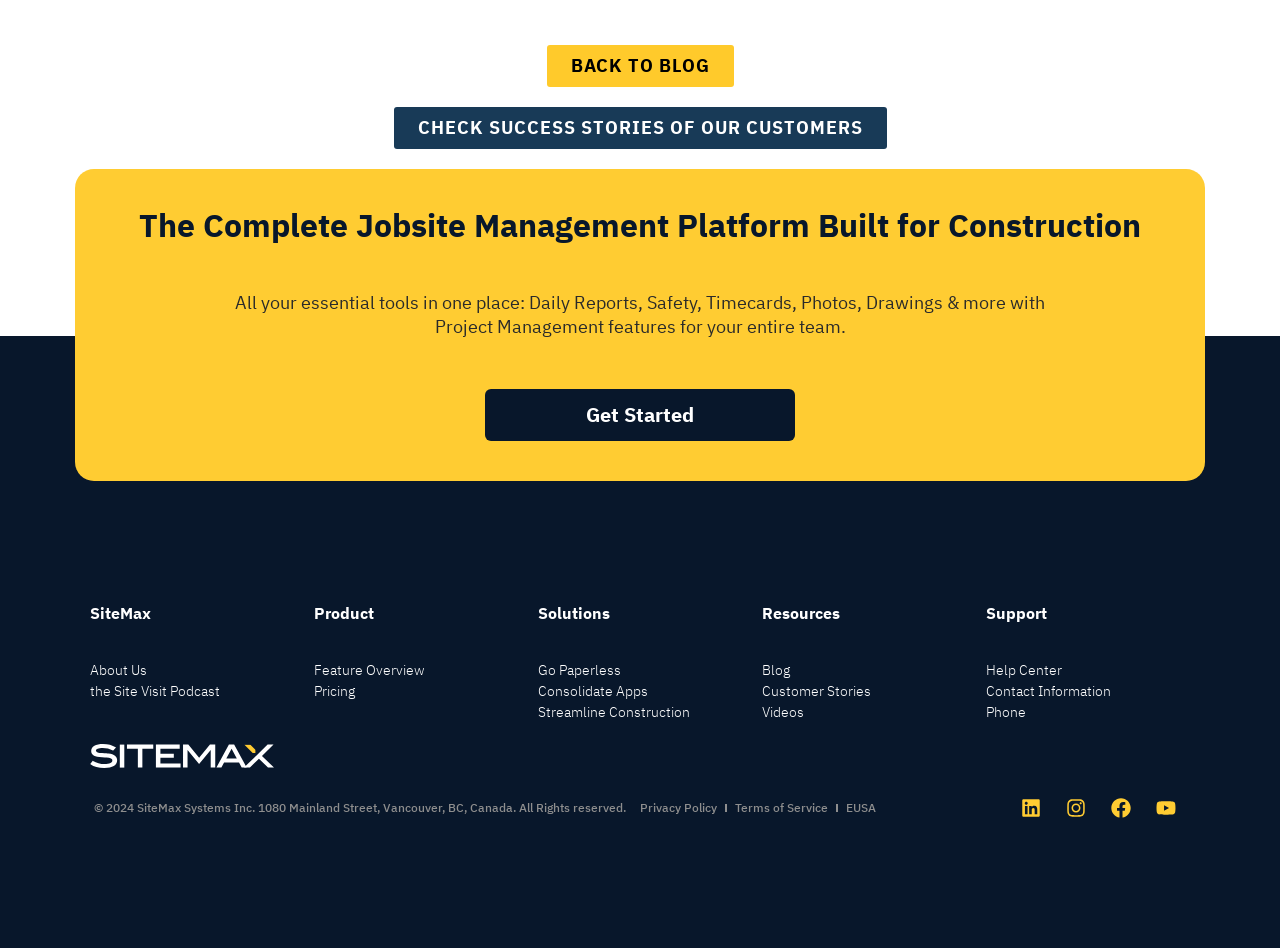Determine the bounding box coordinates of the clickable region to follow the instruction: "Visit the Site Visit Podcast".

[0.07, 0.719, 0.23, 0.741]